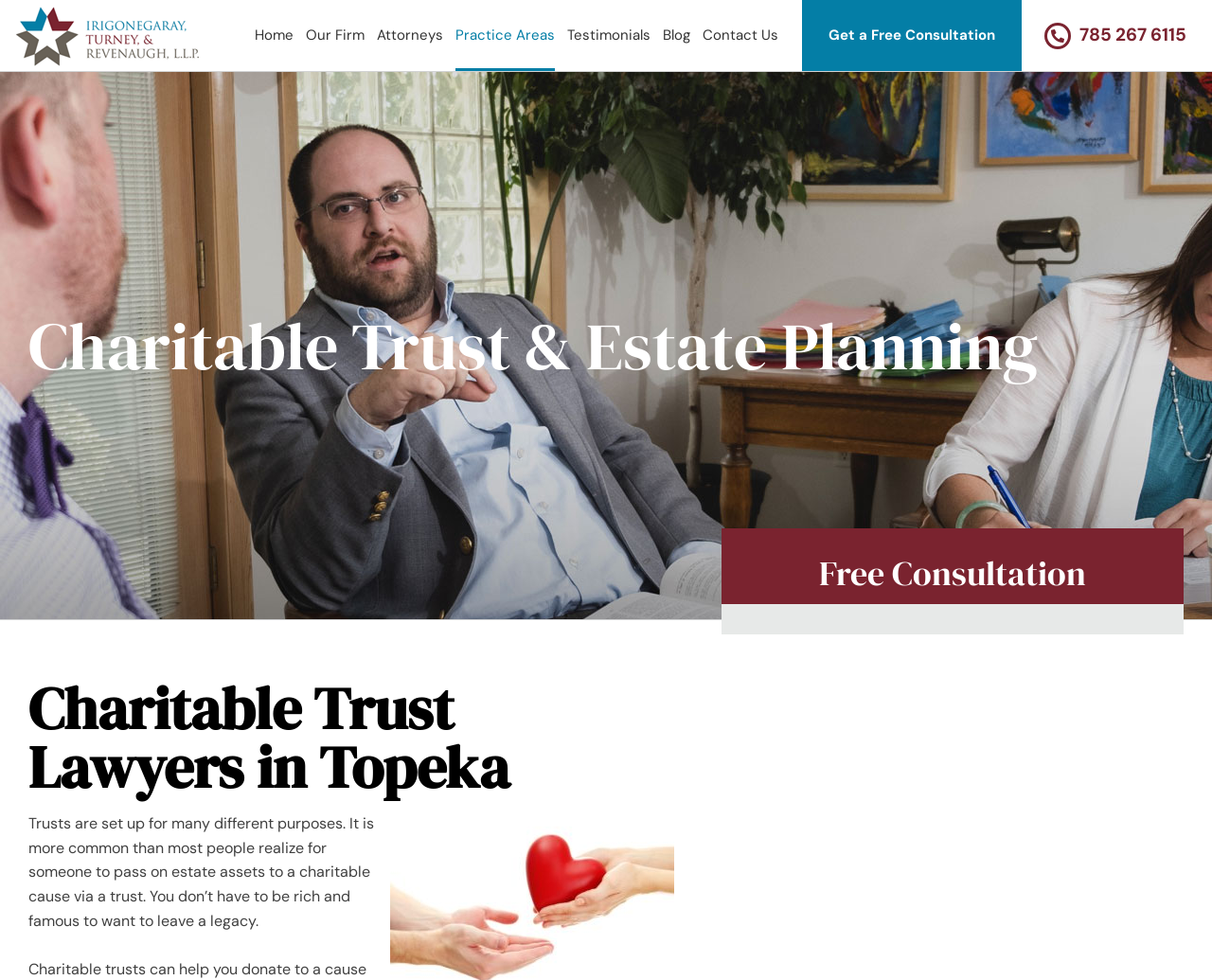Provide the bounding box coordinates, formatted as (top-left x, top-left y, bottom-right x, bottom-right y), with all values being floating point numbers between 0 and 1. Identify the bounding box of the UI element that matches the description: 785 267 6115

[0.862, 0.0, 0.979, 0.072]